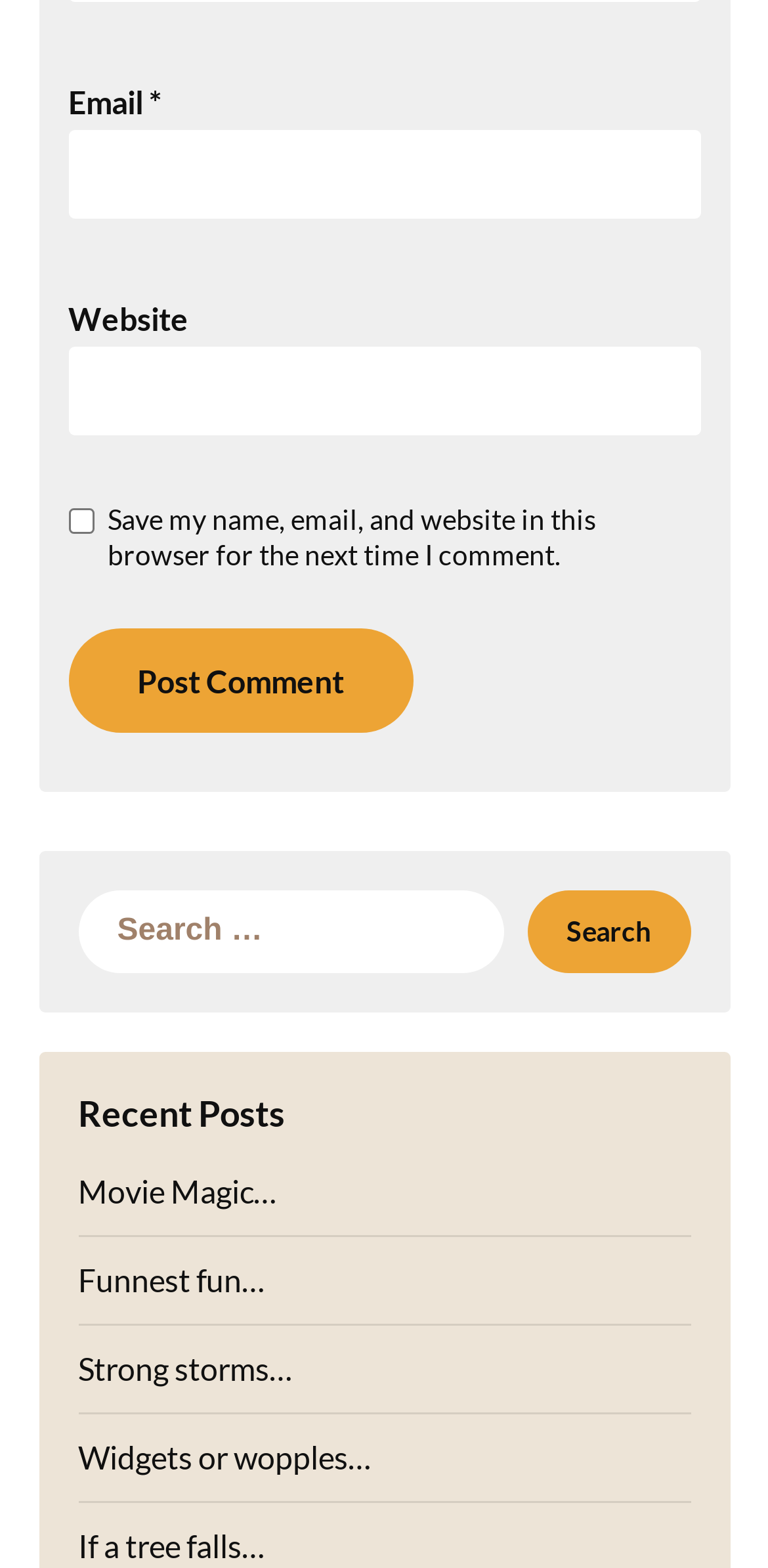Pinpoint the bounding box coordinates of the clickable element needed to complete the instruction: "Search for something". The coordinates should be provided as four float numbers between 0 and 1: [left, top, right, bottom].

[0.101, 0.568, 0.657, 0.621]